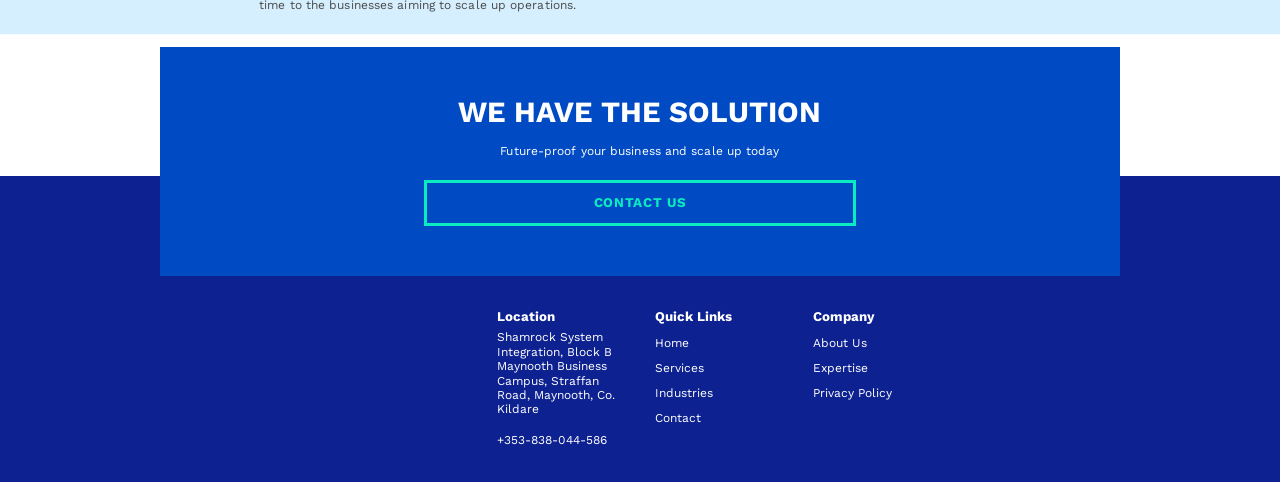Please identify the bounding box coordinates of the clickable area that will fulfill the following instruction: "Go to Home". The coordinates should be in the format of four float numbers between 0 and 1, i.e., [left, top, right, bottom].

[0.512, 0.686, 0.538, 0.738]